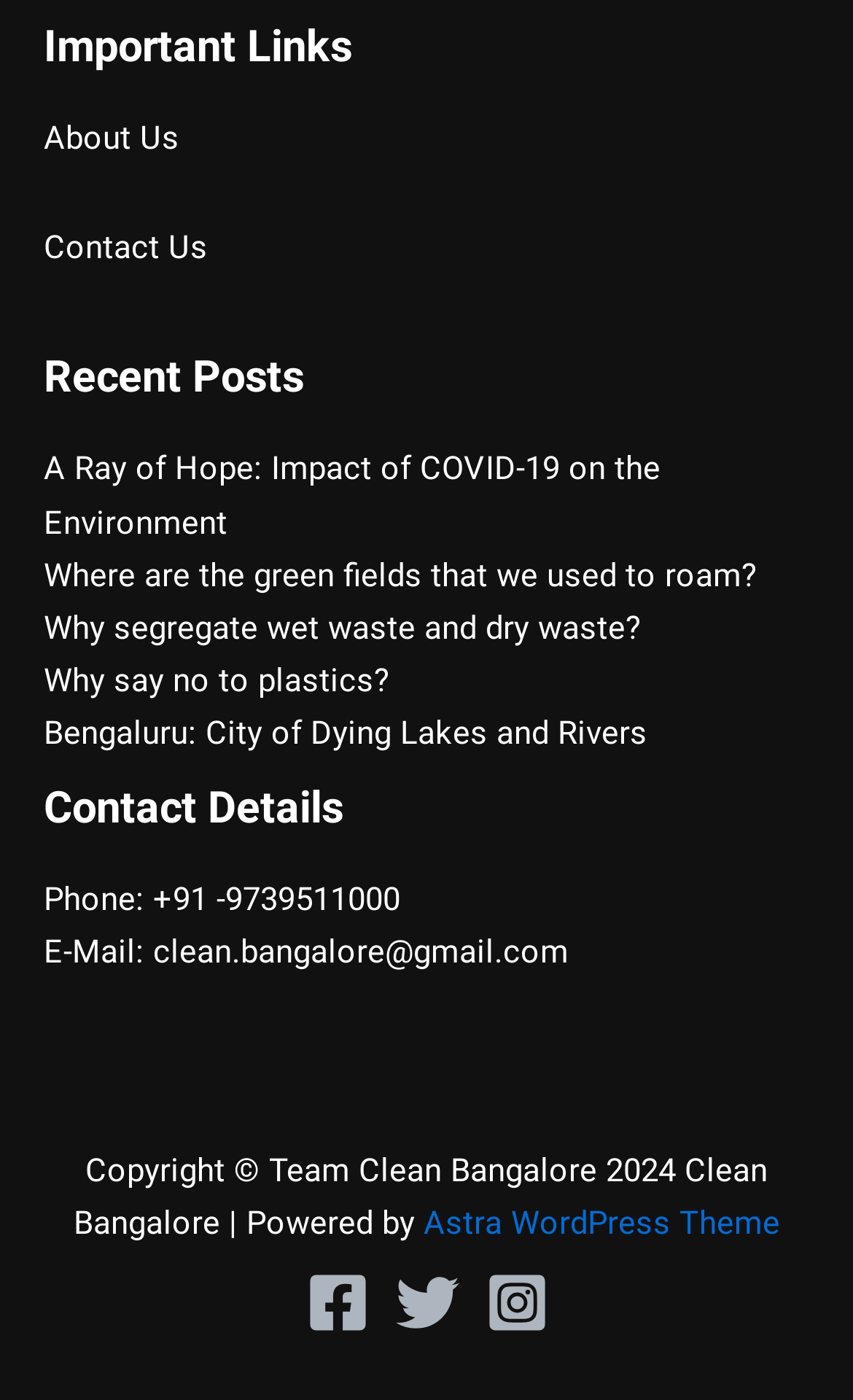How many links are there in the second footer widget?
Answer the question with a single word or phrase, referring to the image.

5